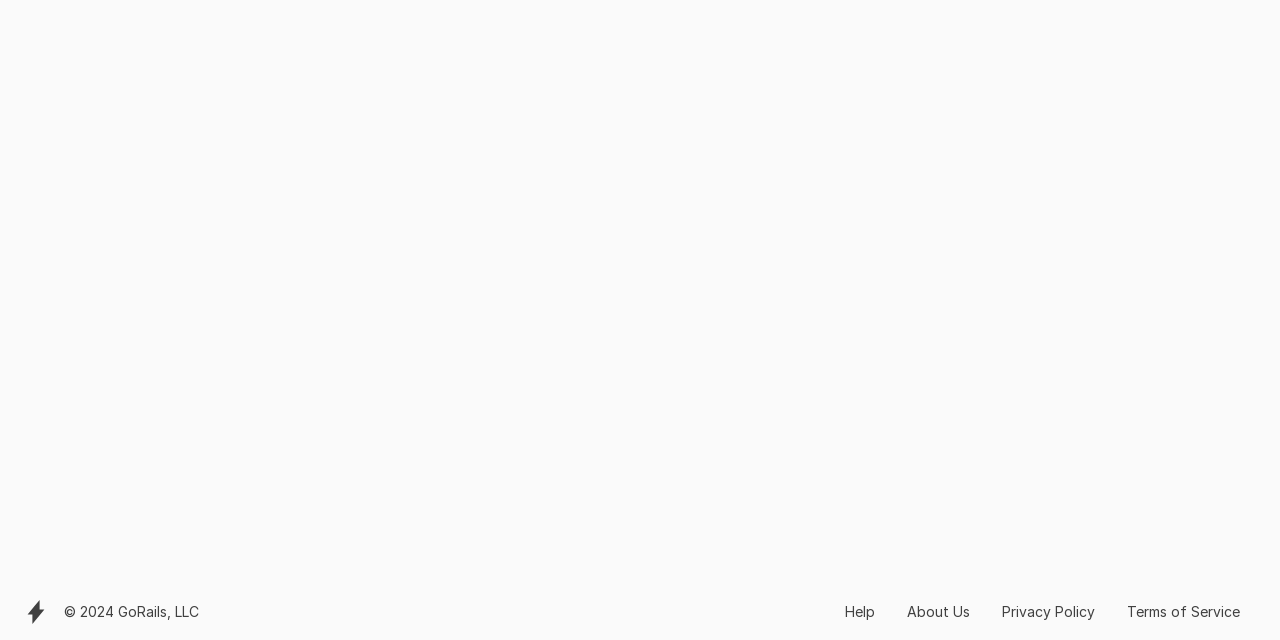Locate and provide the bounding box coordinates for the HTML element that matches this description: "Privacy Policy".

[0.77, 0.938, 0.868, 0.975]